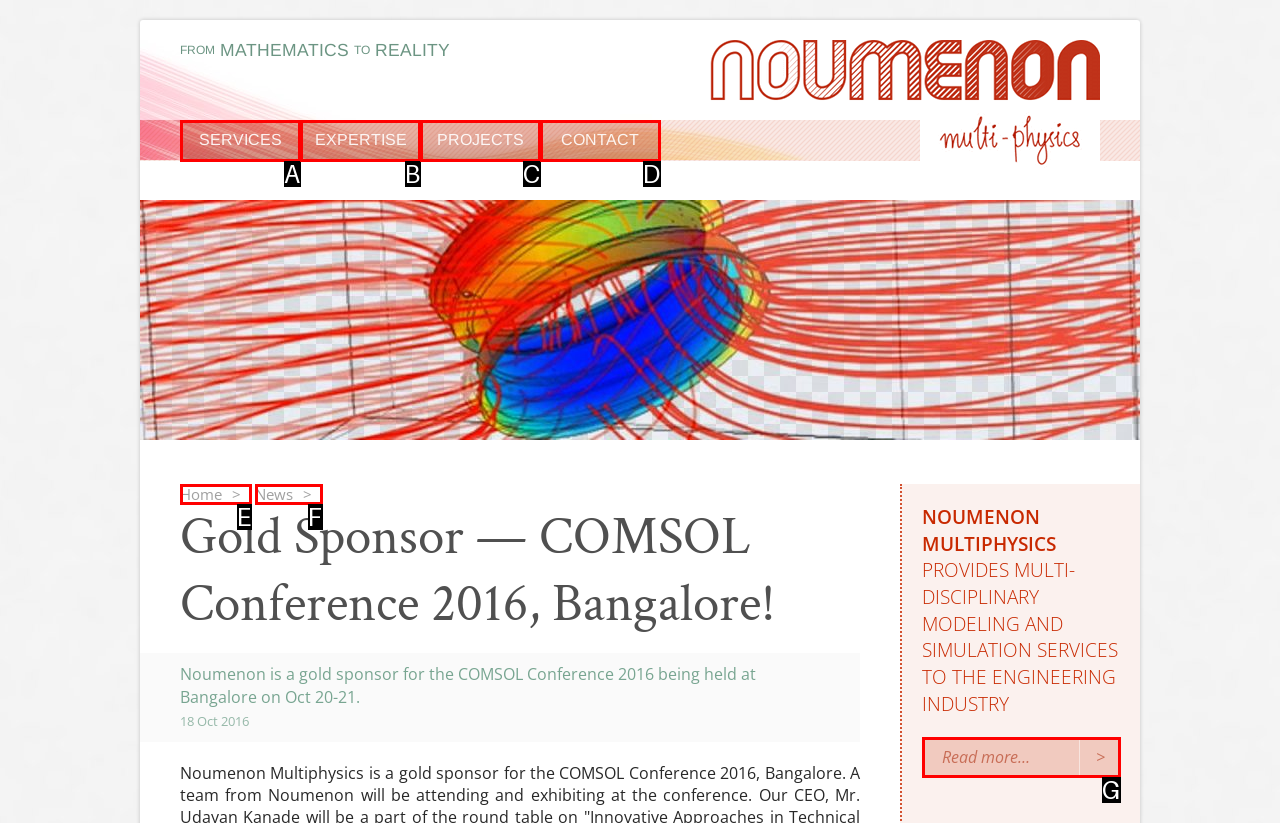Based on the description >Read more…, identify the most suitable HTML element from the options. Provide your answer as the corresponding letter.

G